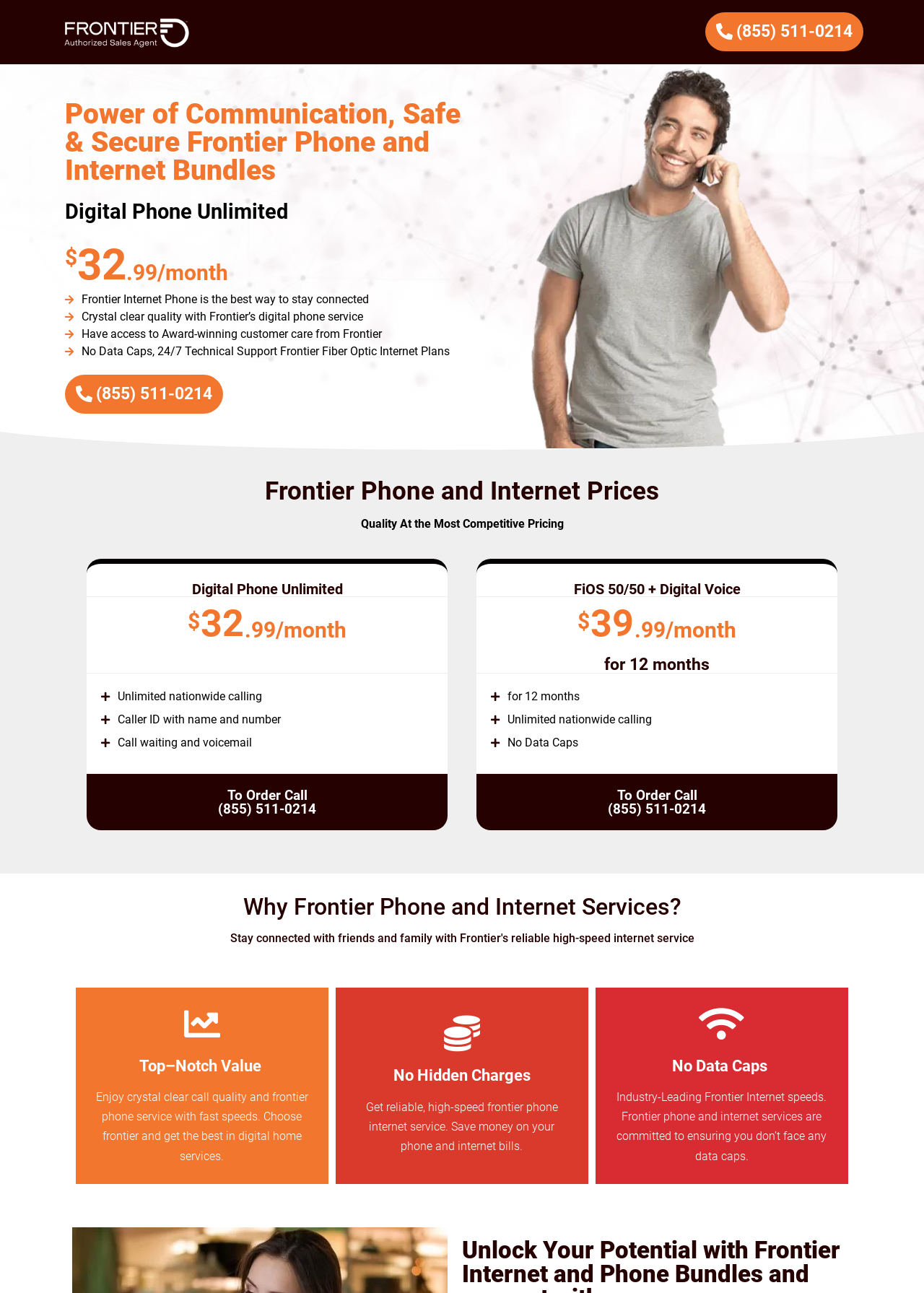Offer a comprehensive description of the webpage’s content and structure.

This webpage is about Frontier phone and internet services, offering bundles to meet customers' needs. At the top, there is a heading that reads "Get the Most Effective Frontier Phone and Internet bundles" and a link to the left of it. Below the heading, there is a button with a phone number "(855) 511-0214" to the right. 

Underneath, there are three headings in a row, stating "Power of Communication, Safe & Secure Frontier Phone and Internet Bundles", "Digital Phone Unlimited", and a price of "$32.99/month". Below these headings, there are three paragraphs of text describing the benefits of Frontier Internet Phone, including crystal-clear quality, award-winning customer care, and no data caps with 24/7 technical support.

To the right of these paragraphs, there is an image of Frontier phone and internet services. Below the image, there is a heading "Frontier Phone and Internet Prices" and a subheading "Quality At the Most Competitive Pricing". 

The webpage then lists two plans, "Digital Phone Unlimited" and "FiOS 50/50 + Digital Voice", each with their respective prices and features. The features include unlimited nationwide calling, caller ID, call waiting, and voicemail. There are also buttons and links to order these plans by calling the phone number "(855) 511-0214".

Further down, there is a section titled "Why Frontier Phone and Internet Services?" with three headings: "Top–Notch Value", "No Hidden Charges", and "No Data Caps". Each heading is accompanied by a paragraph of text describing the benefits of choosing Frontier phone and internet services, including enjoying crystal-clear call quality, saving money, and having industry-leading internet speeds with no data caps.